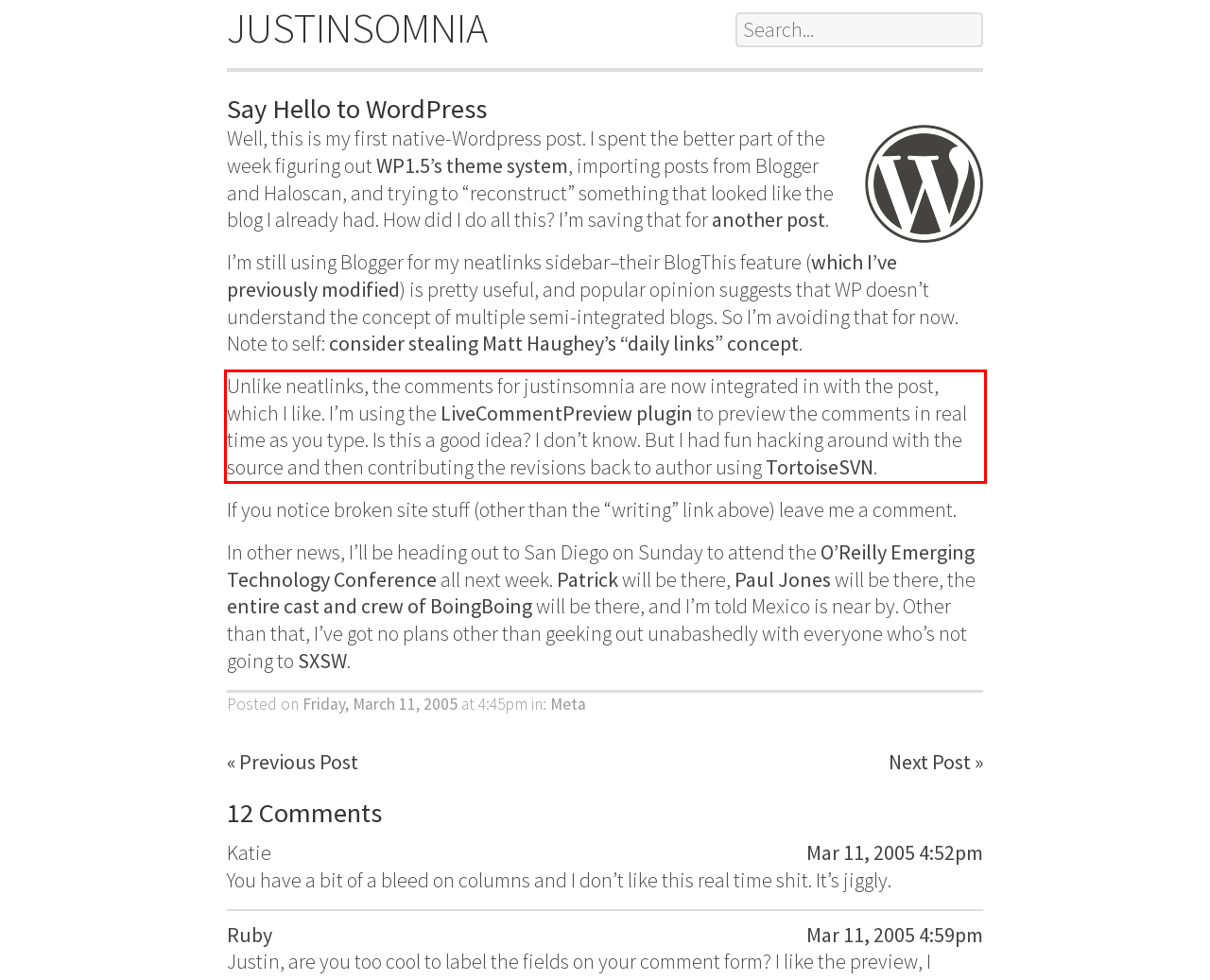There is a screenshot of a webpage with a red bounding box around a UI element. Please use OCR to extract the text within the red bounding box.

Unlike neatlinks, the comments for justinsomnia are now integrated in with the post, which I like. I’m using the LiveCommentPreview plugin to preview the comments in real time as you type. Is this a good idea? I don’t know. But I had fun hacking around with the source and then contributing the revisions back to author using TortoiseSVN.